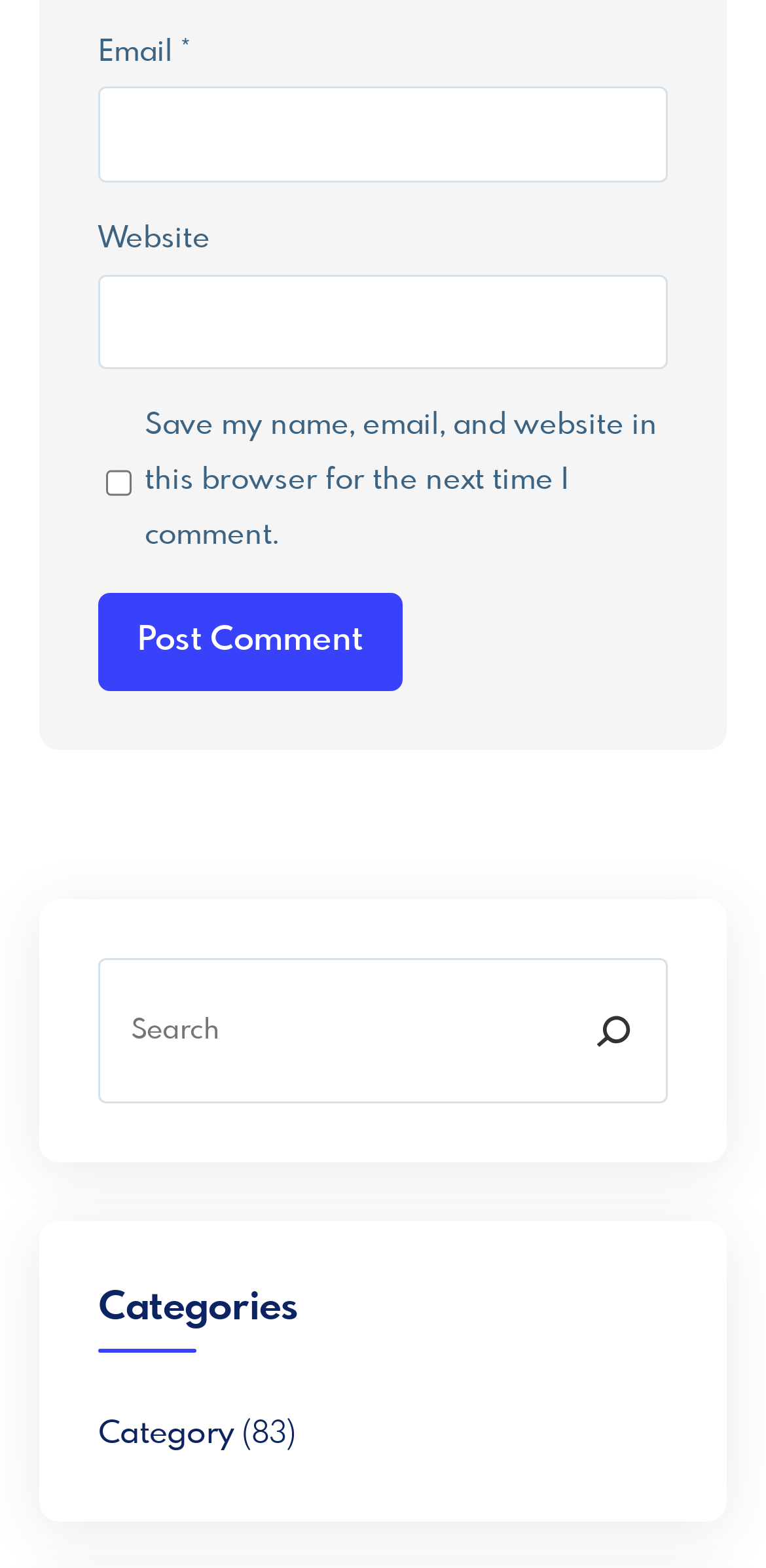By analyzing the image, answer the following question with a detailed response: What is the text on the button to submit a comment?

The button element with bounding box coordinates [0.128, 0.378, 0.526, 0.441] has a text 'Post Comment' which indicates its function is to submit a comment.